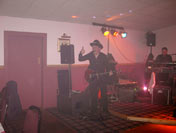Summarize the image with a detailed caption.

The image captures a lively scene from a Country & Western-themed event, possibly a dinner dance or a pub gathering. A performer, dressed in a cowboy style with a hat, is engaging the audience while playing the guitar. The stage is lit with colorful lights, creating a festive atmosphere. In the background, additional musicians can be seen, contributing to the overall energy of the performance. The setting features a laid-back, social vibe where attendees likely enjoy food, drinks, and music, embodying the spirit of a fun celebration. This moment encapsulates the joy and camaraderie shared among the participants as they celebrate the evening together.